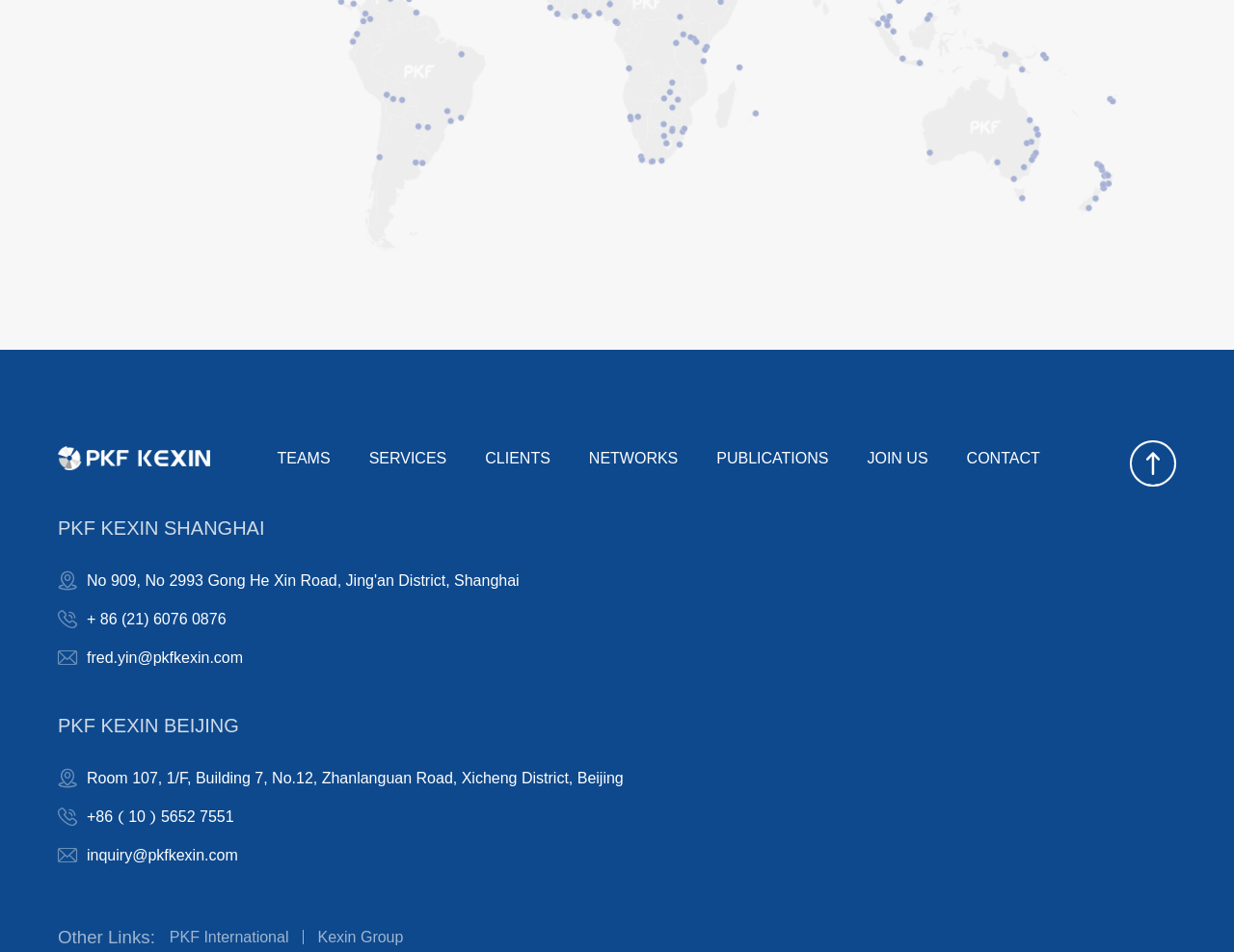Based on the element description: "PUBLICATIONS", identify the bounding box coordinates for this UI element. The coordinates must be four float numbers between 0 and 1, listed as [left, top, right, bottom].

[0.581, 0.472, 0.671, 0.492]